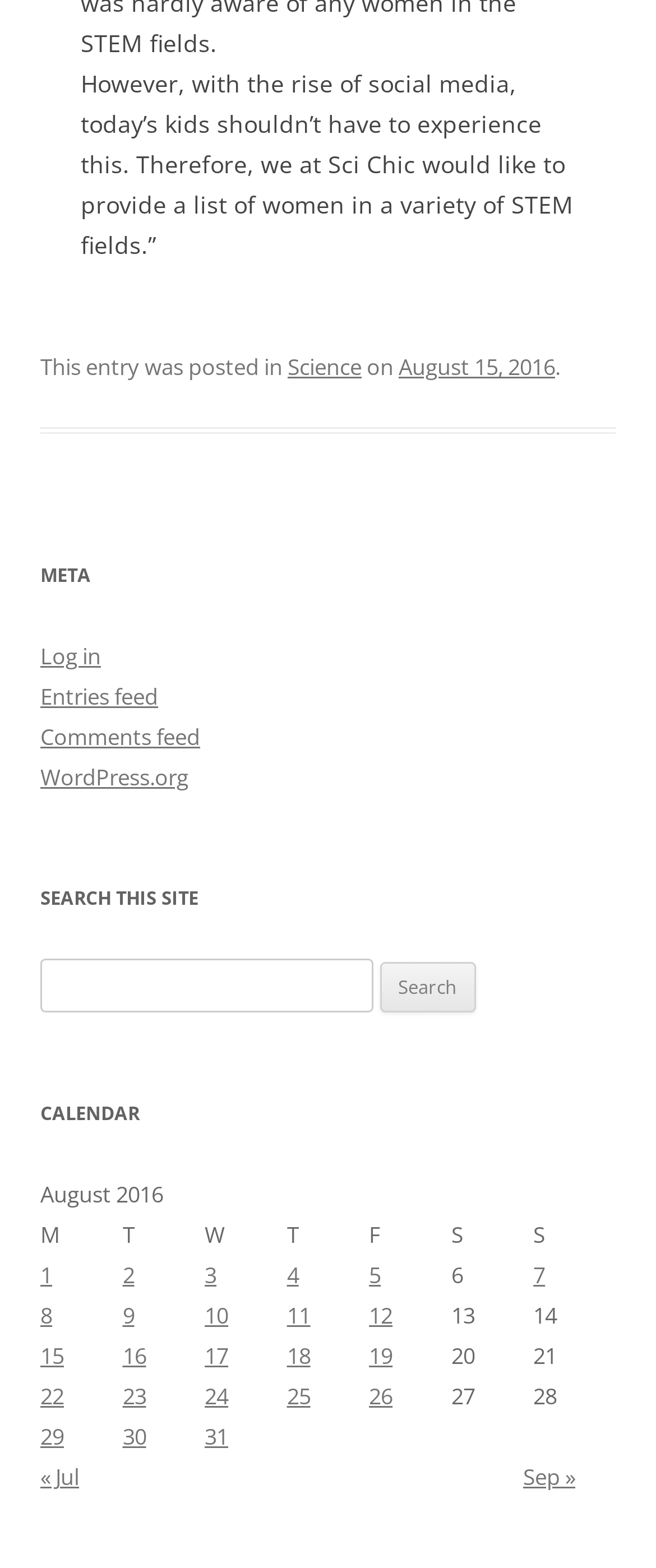Determine the bounding box coordinates of the clickable element to complete this instruction: "Search for something". Provide the coordinates in the format of four float numbers between 0 and 1, [left, top, right, bottom].

[0.062, 0.612, 0.938, 0.646]